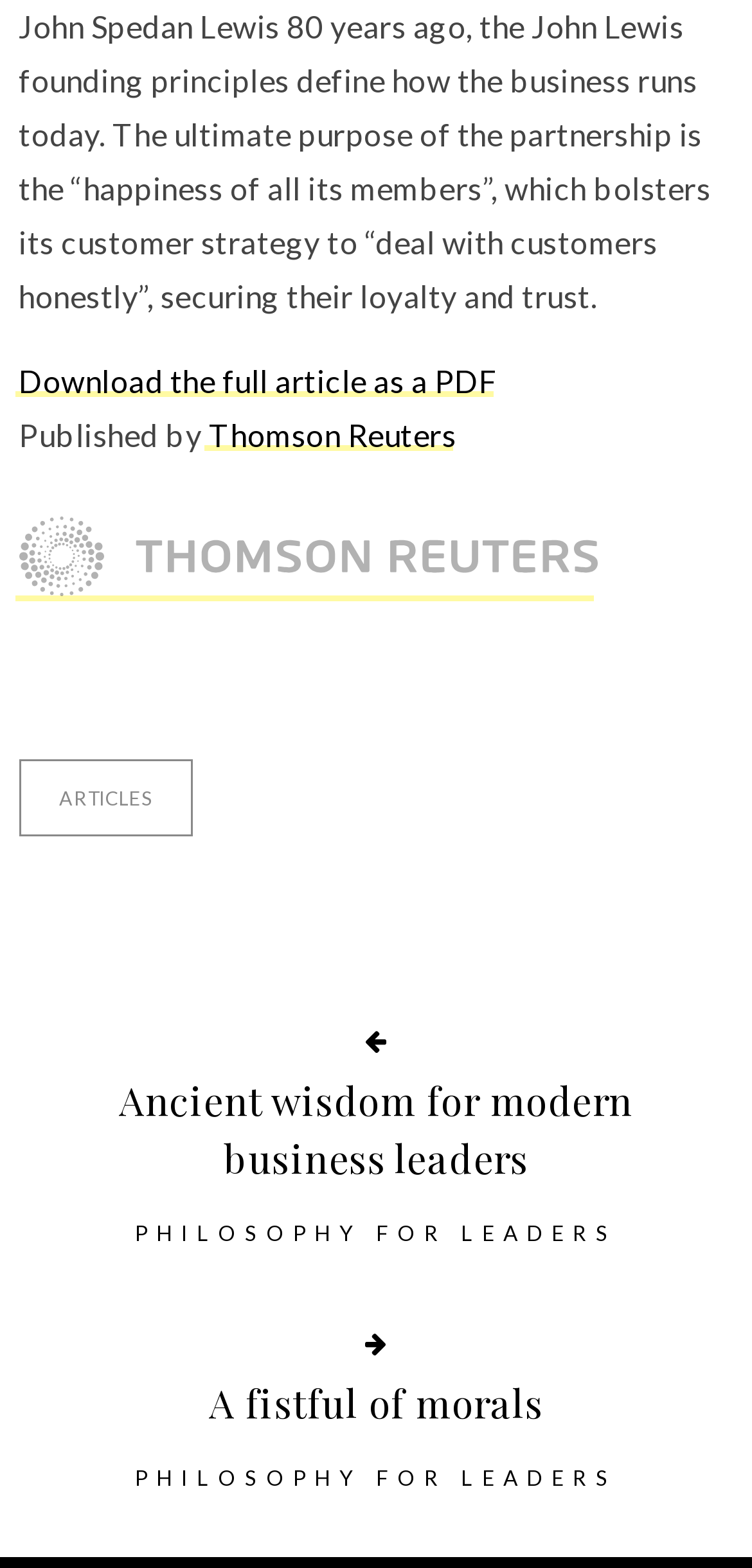How many article categories are listed?
Answer the question with detailed information derived from the image.

I observed two link elements with the text 'ARTICLES' and 'PHILOSOPHY FOR LEADERS' respectively, which seem to be categories of articles. Therefore, there are two article categories listed.